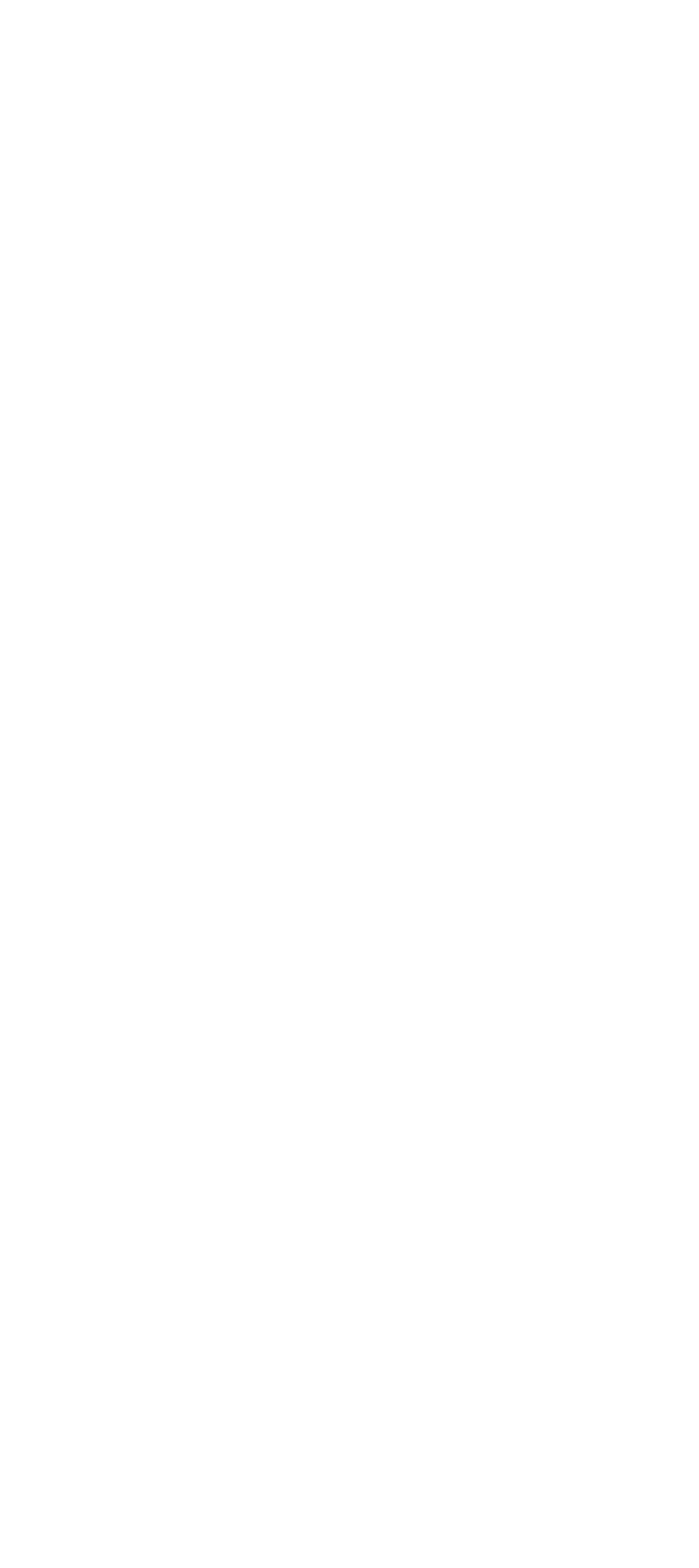Respond with a single word or phrase for the following question: 
Is there a dropdown menu?

Yes